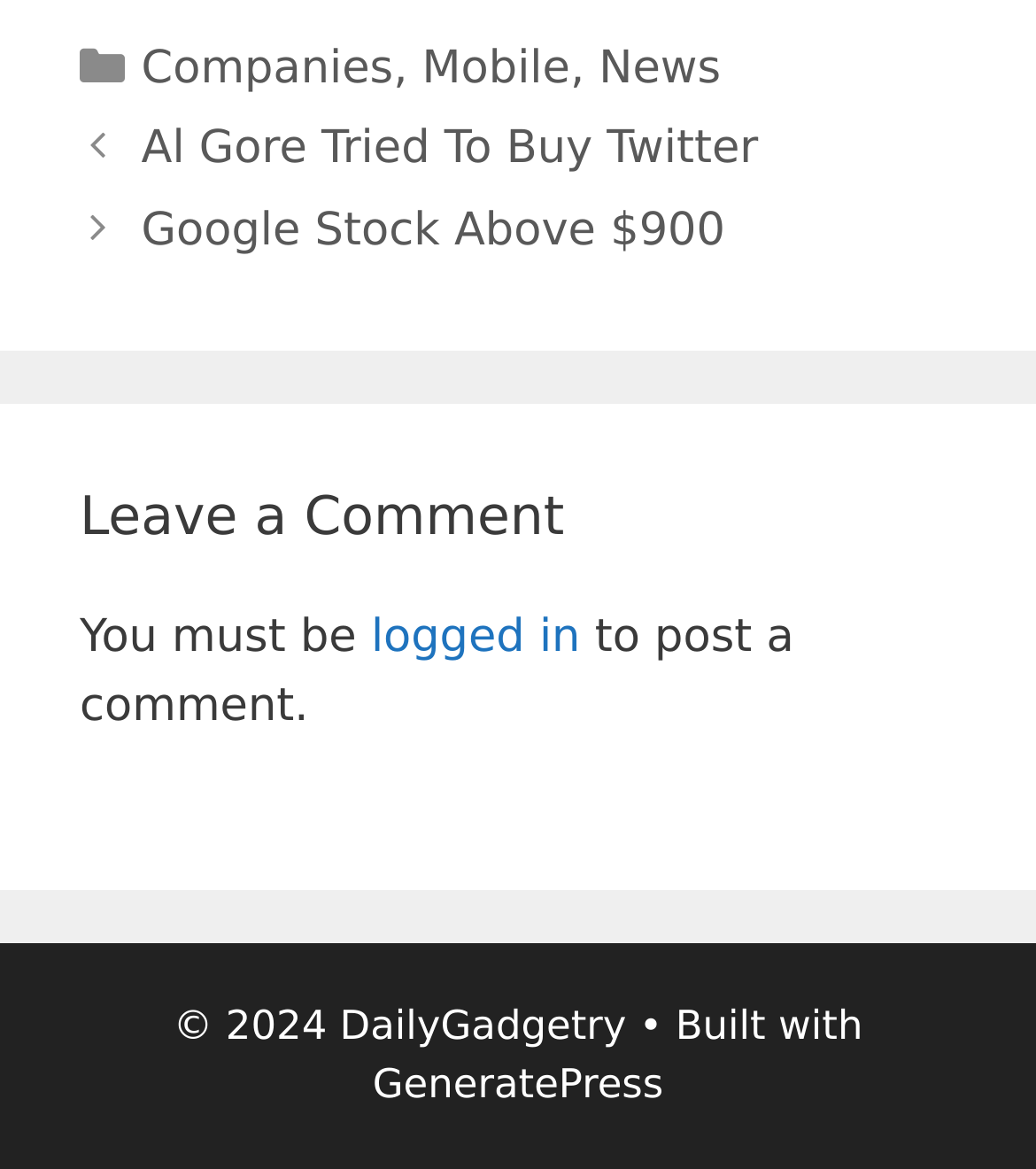What is the copyright year of the website?
Offer a detailed and exhaustive answer to the question.

In the footer section of the webpage, I found a static text element with the content '© 2024 DailyGadgetry', which indicates the copyright year of the website.